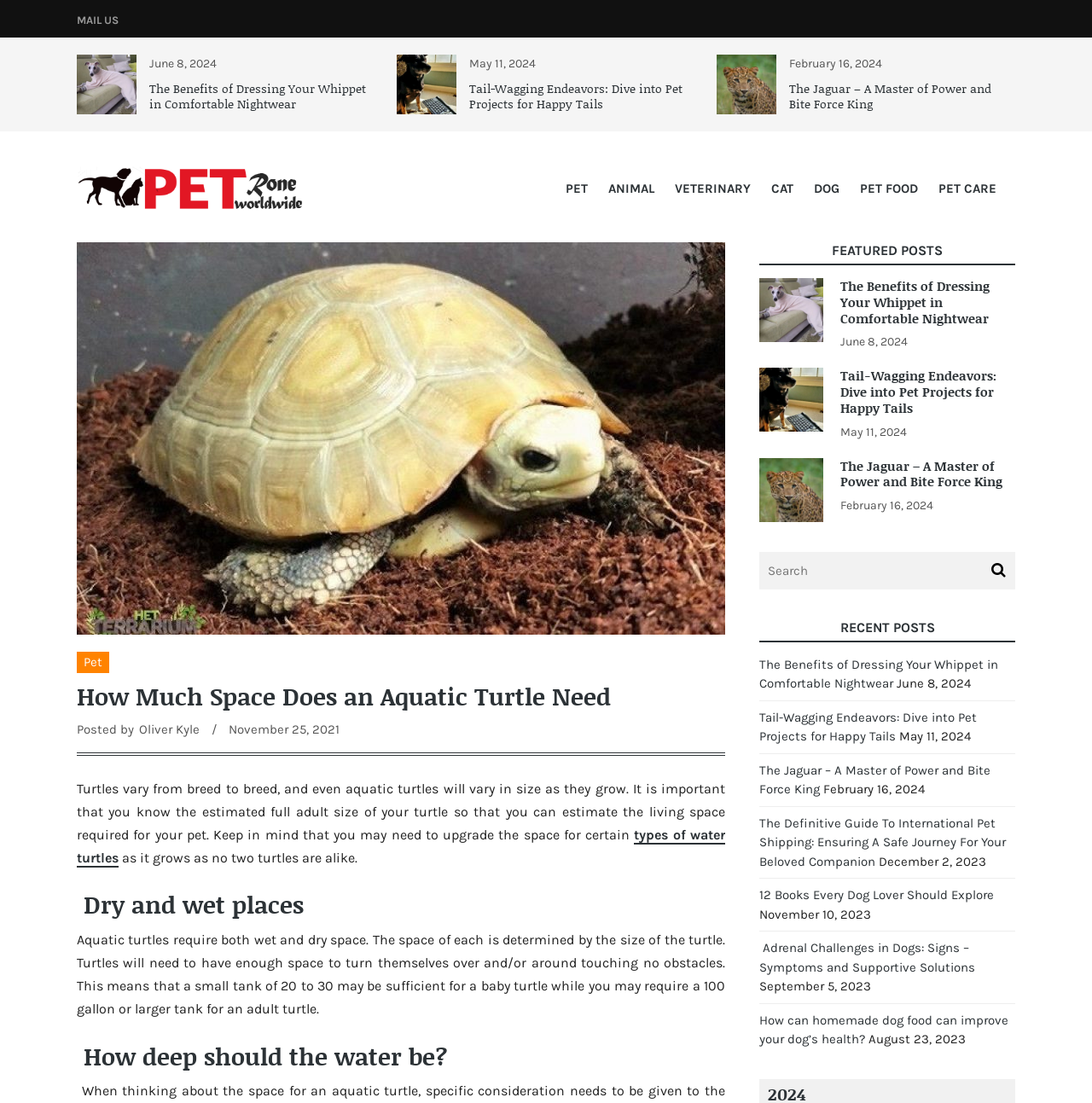Identify the main heading from the webpage and provide its text content.

How Much Space Does an Aquatic Turtle Need